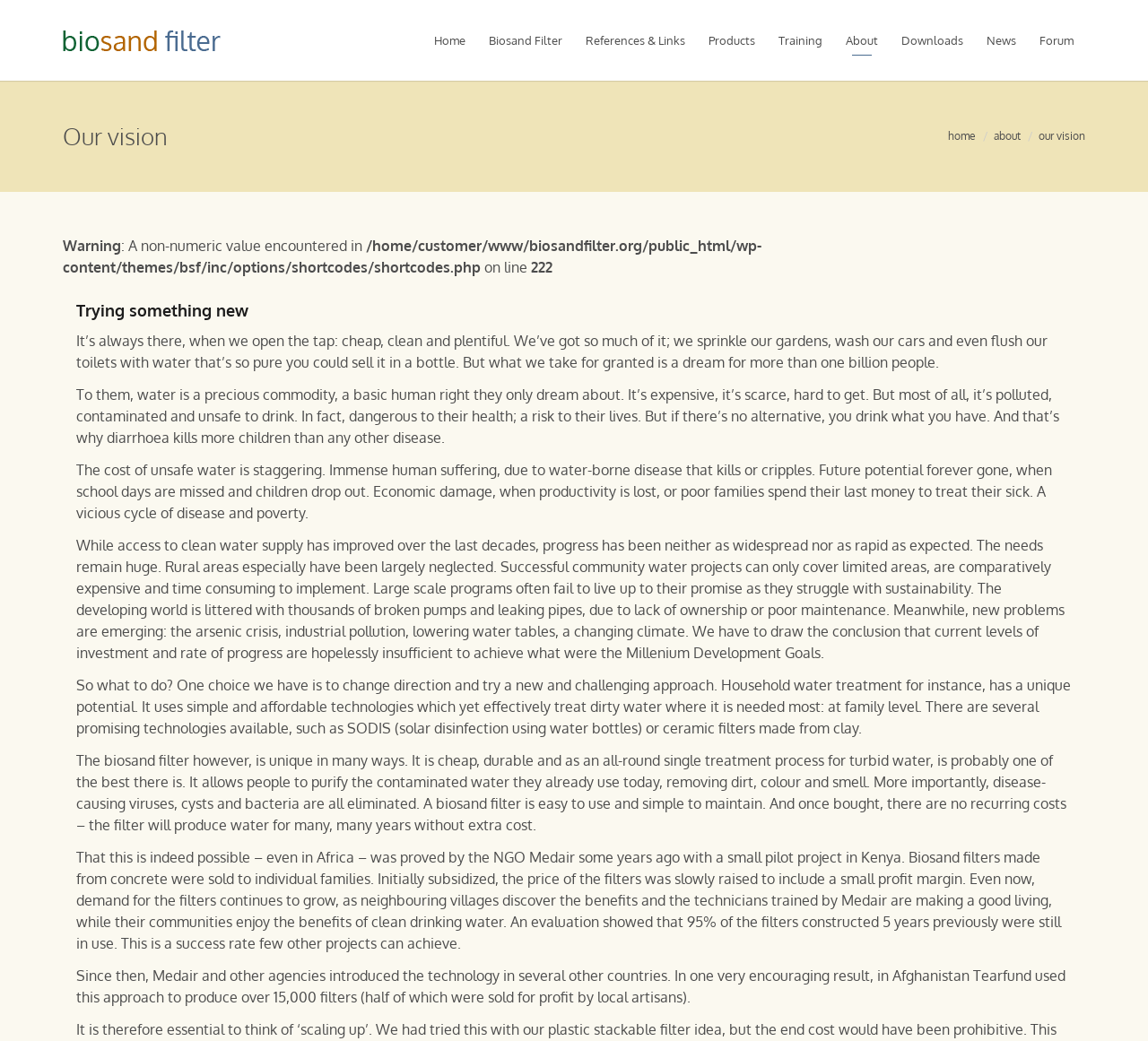Indicate the bounding box coordinates of the element that needs to be clicked to satisfy the following instruction: "Visit the Forum". The coordinates should be four float numbers between 0 and 1, i.e., [left, top, right, bottom].

[0.895, 0.0, 0.945, 0.078]